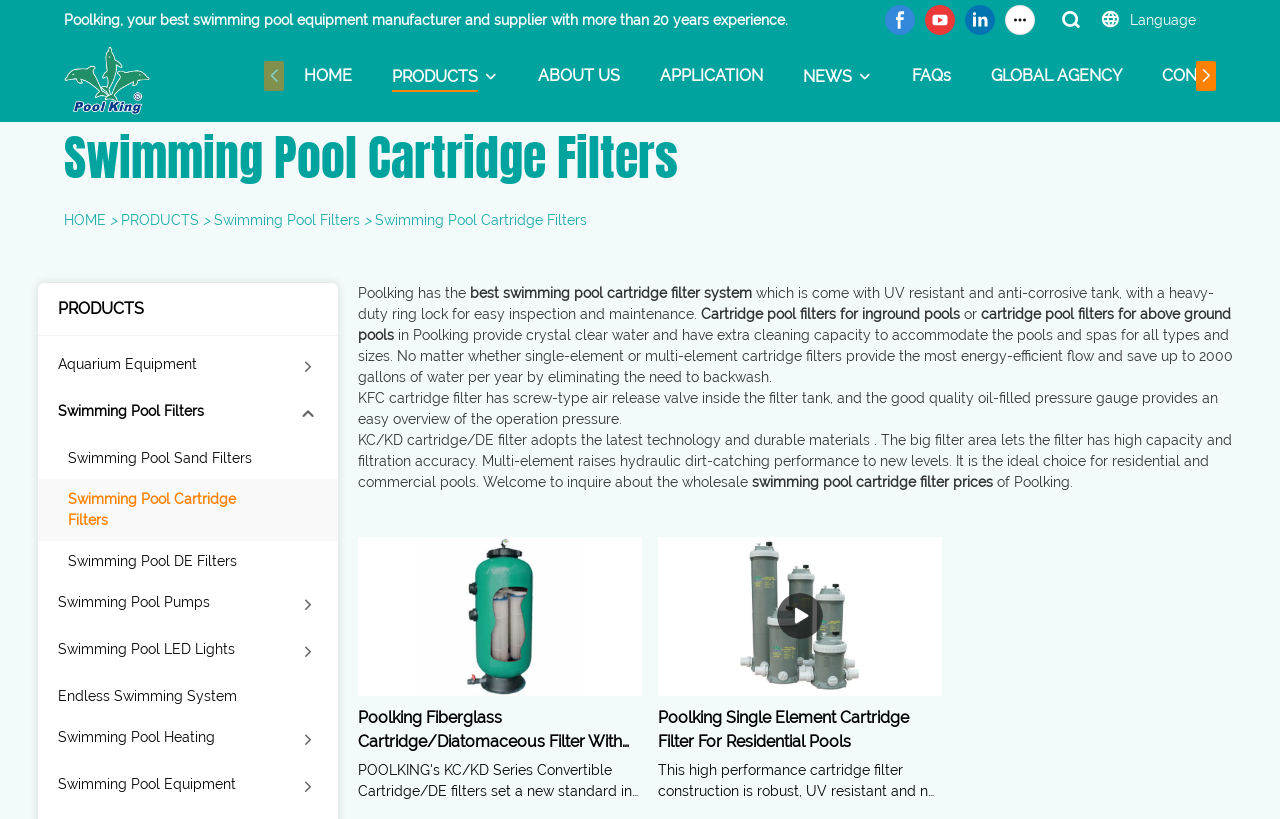What is the feature of KFC cartridge filter?
Refer to the image and respond with a one-word or short-phrase answer.

Screw-type air release valve